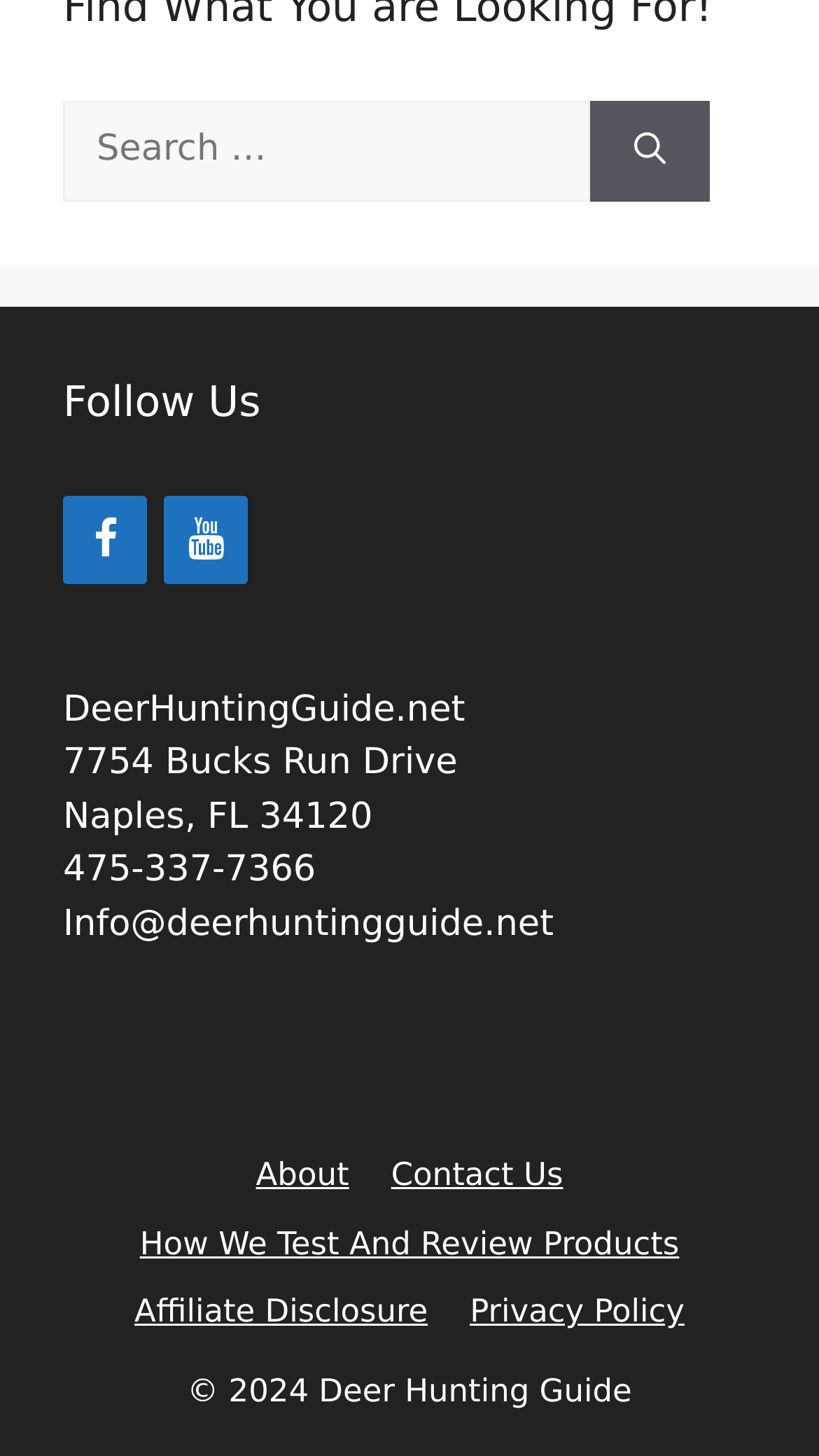Locate the bounding box coordinates of the element's region that should be clicked to carry out the following instruction: "Click the Search button". The coordinates need to be four float numbers between 0 and 1, i.e., [left, top, right, bottom].

[0.721, 0.069, 0.867, 0.138]